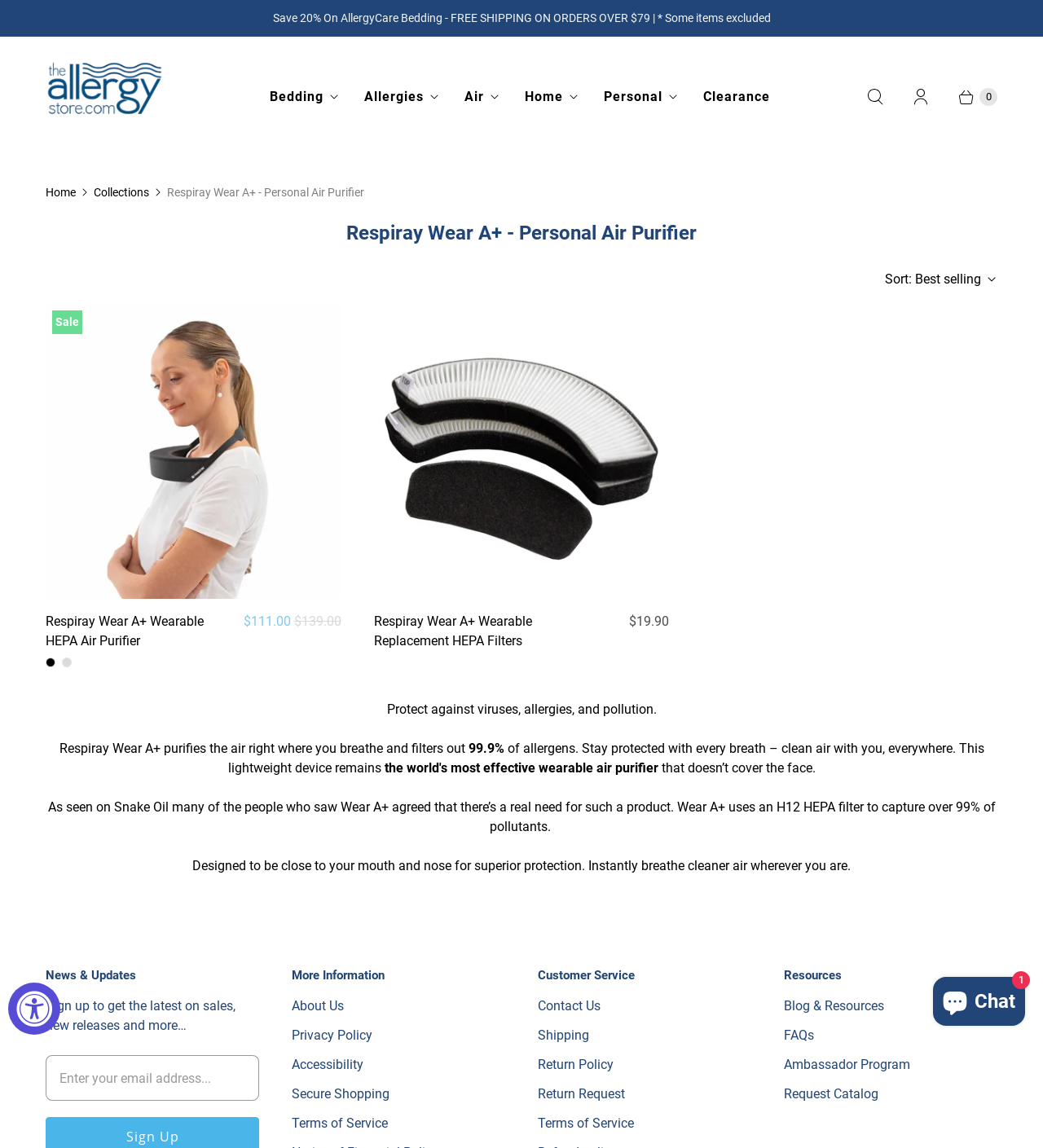Please find and give the text of the main heading on the webpage.

Respiray Wear A+ - Personal Air Purifier